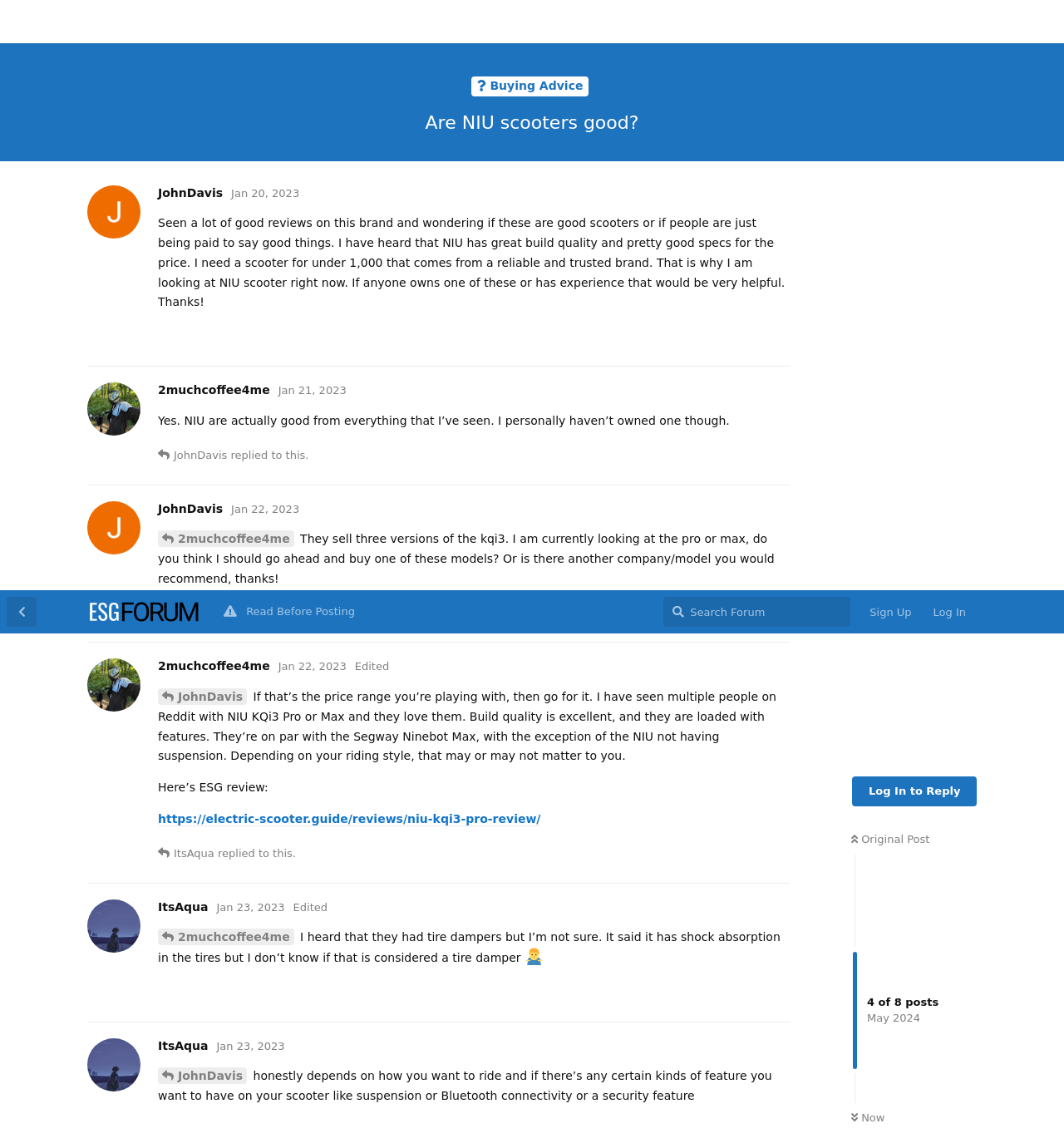What is the issue with NIU's customer service according to TreyPugh?
Refer to the image and provide a one-word or short phrase answer.

Lack of accountability and responsiveness